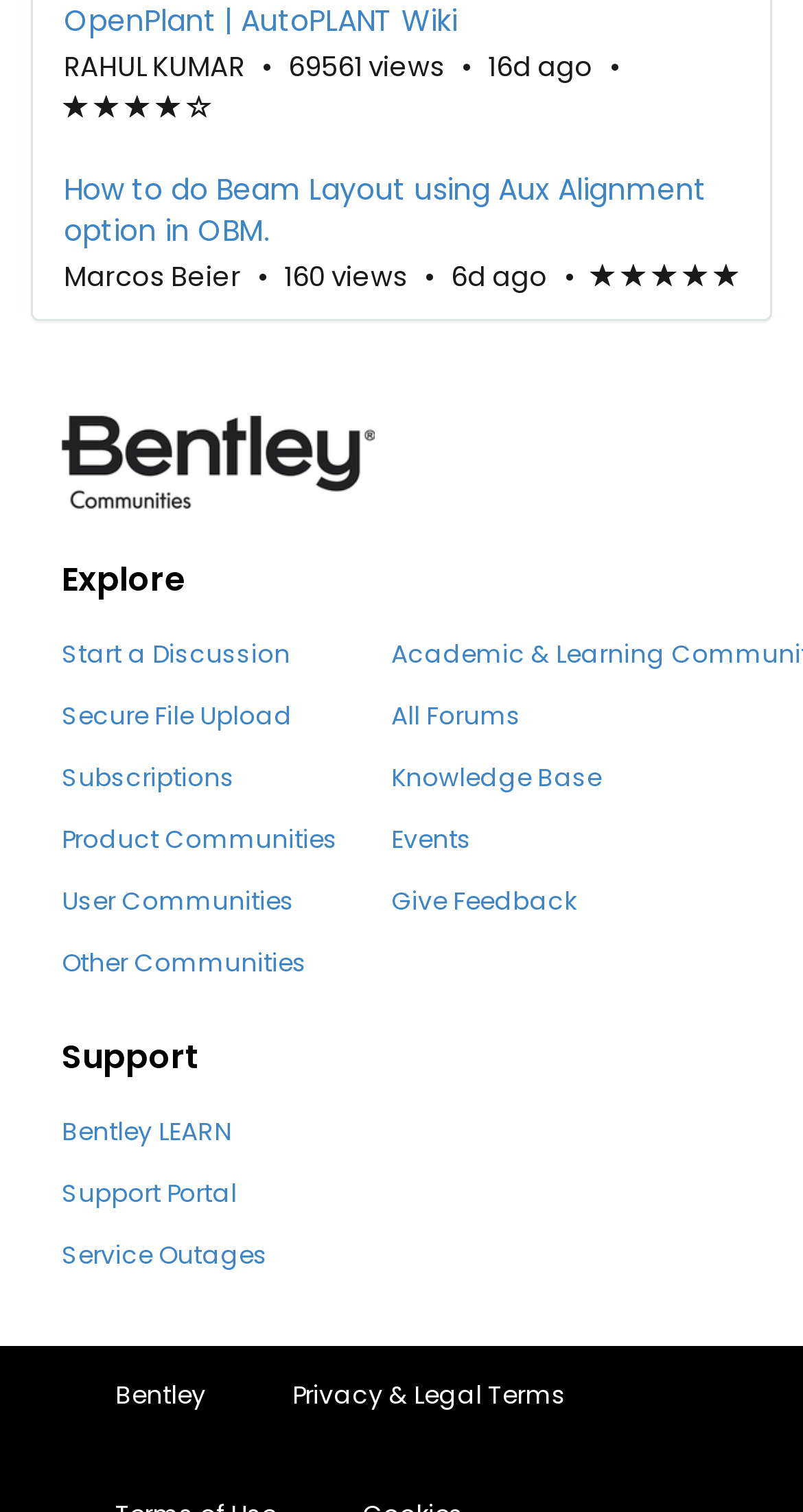Show the bounding box coordinates of the element that should be clicked to complete the task: "View article about Beam Layout using Aux Alignment option in OBM".

[0.079, 0.111, 0.921, 0.166]